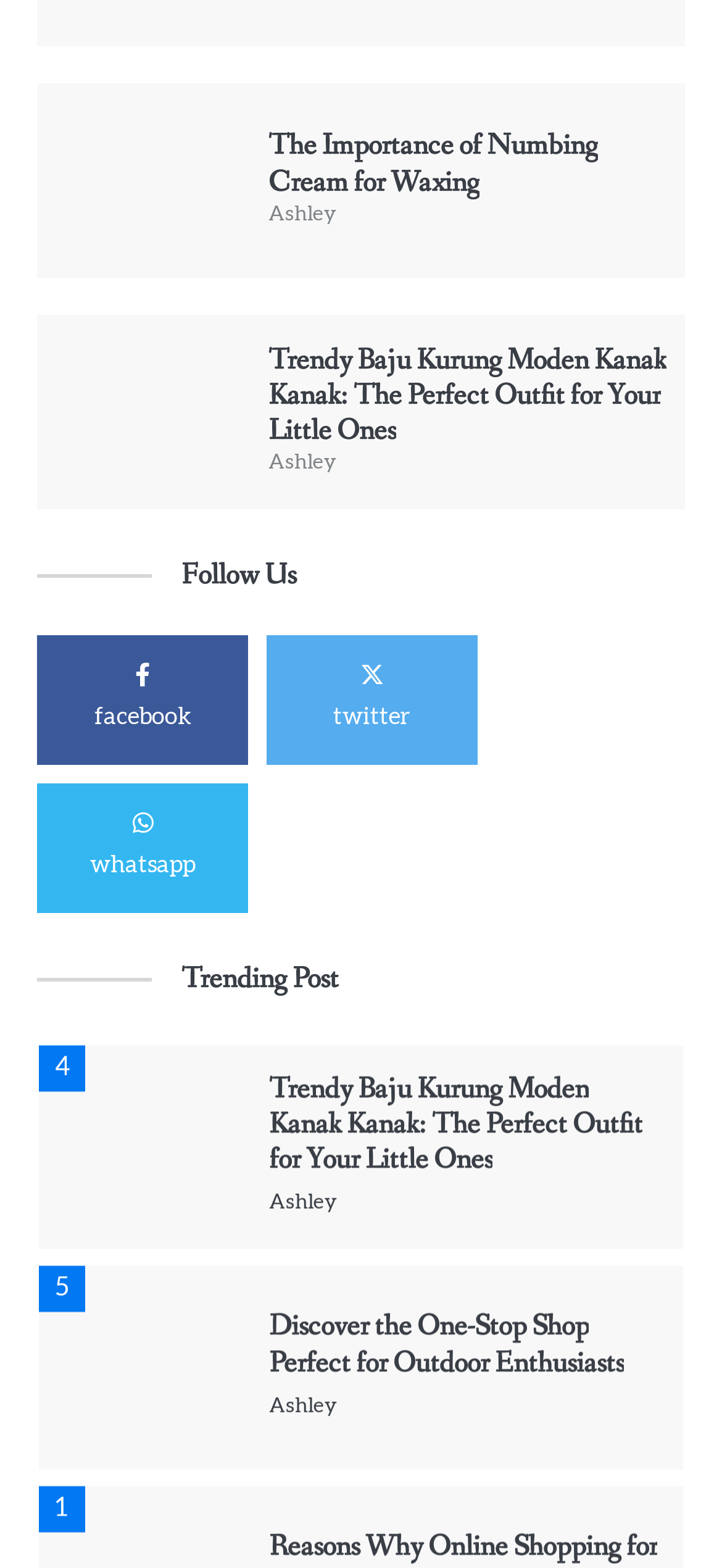What is the topic of the first article?
Using the image, answer in one word or phrase.

Numbing Cream for Waxing